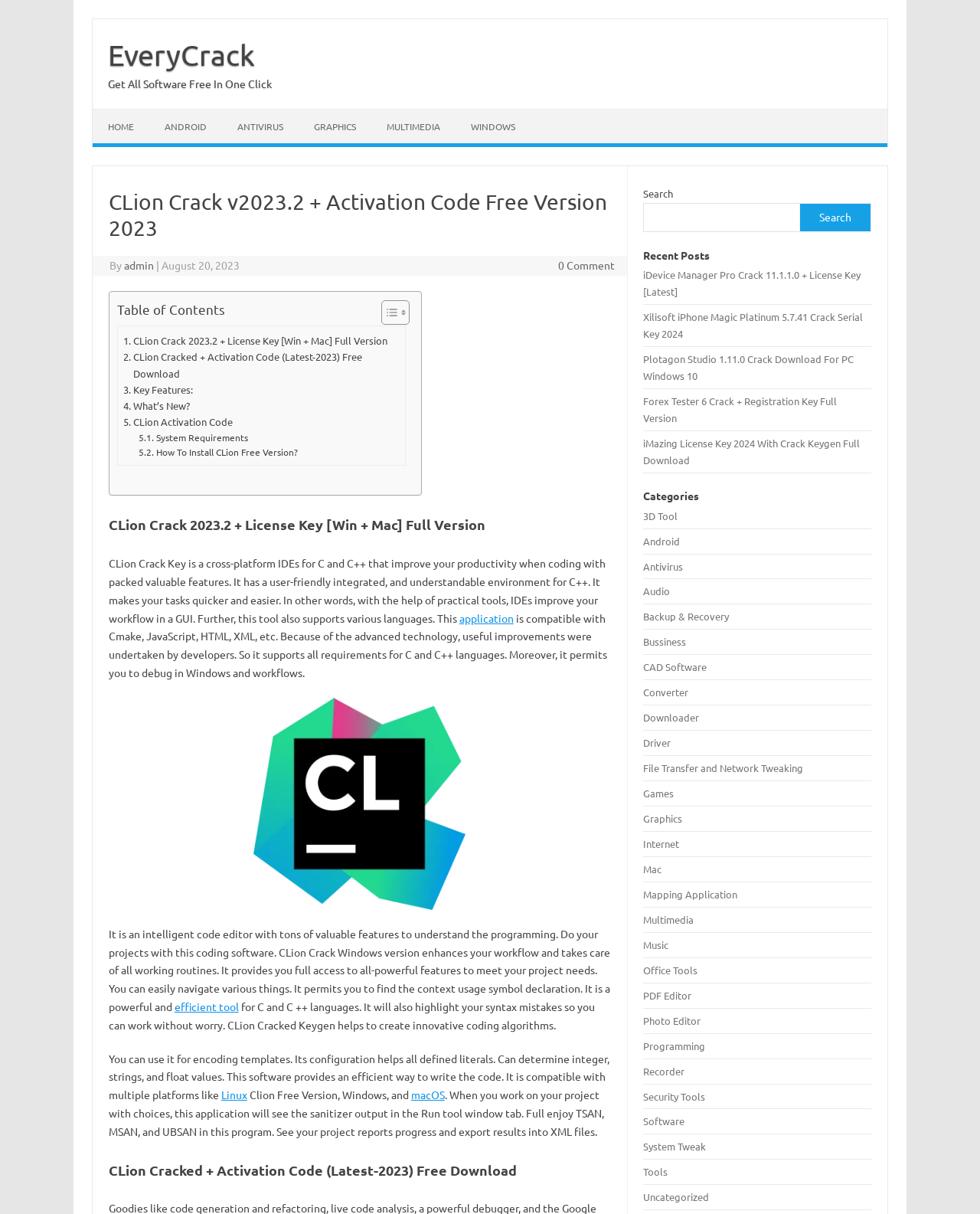Specify the bounding box coordinates of the element's area that should be clicked to execute the given instruction: "Click on the 'GRAPHICS' link". The coordinates should be four float numbers between 0 and 1, i.e., [left, top, right, bottom].

[0.305, 0.09, 0.379, 0.118]